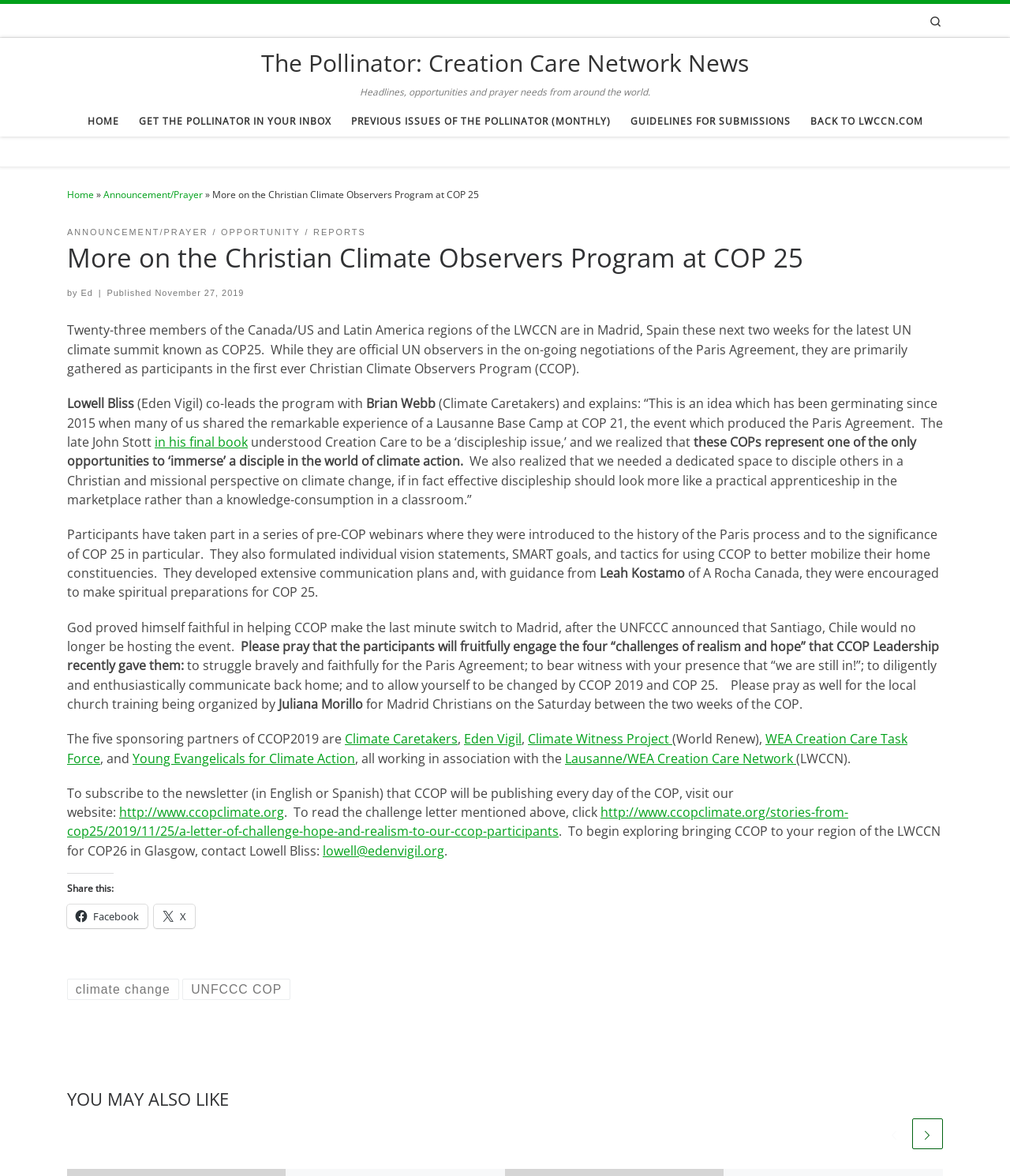Pinpoint the bounding box coordinates of the clickable element to carry out the following instruction: "Read more about the Christian Climate Observers Program at COP 25."

[0.21, 0.16, 0.474, 0.171]